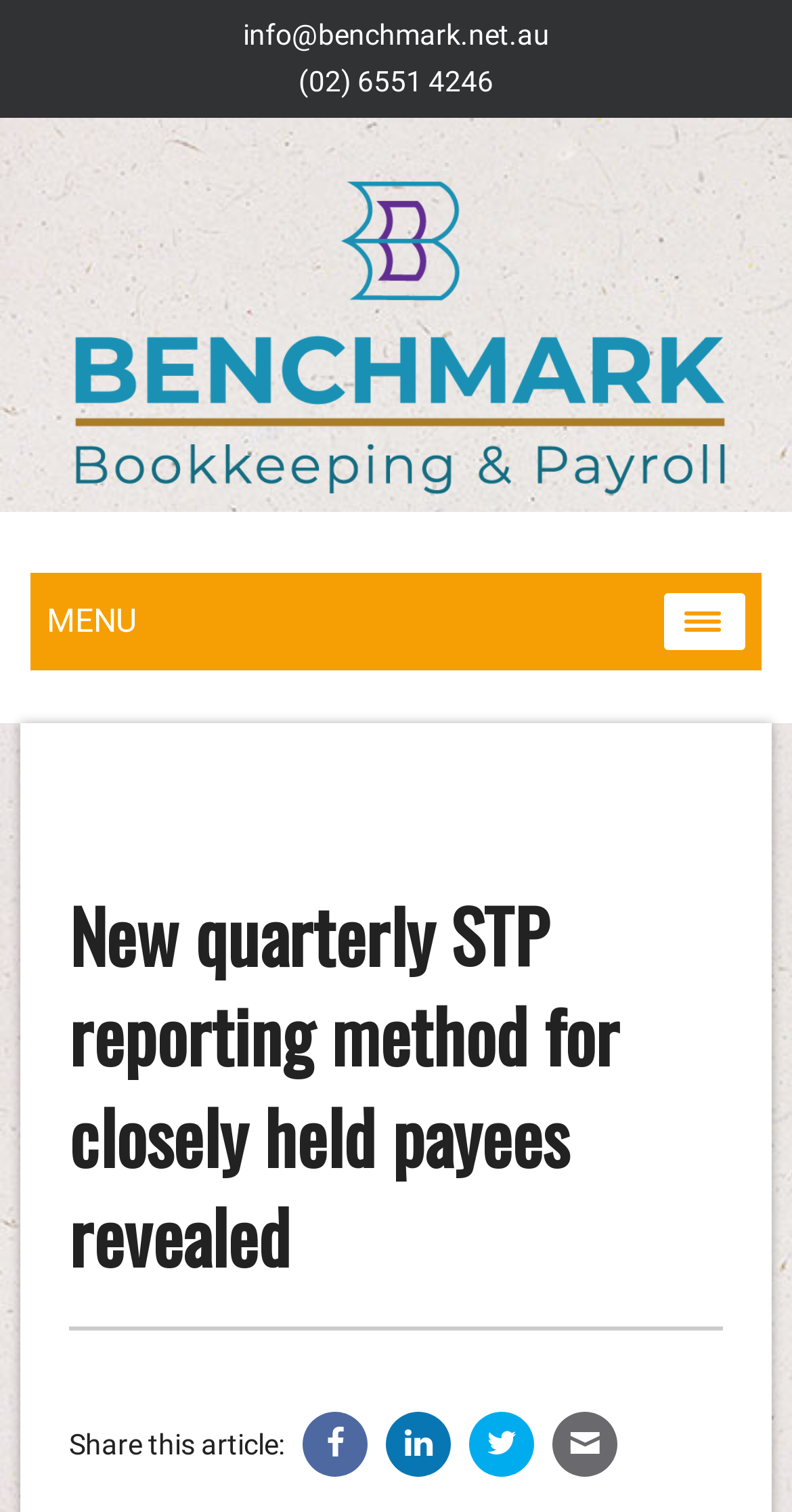Please answer the following question using a single word or phrase: What is the topic of the article?

New quarterly STP reporting method